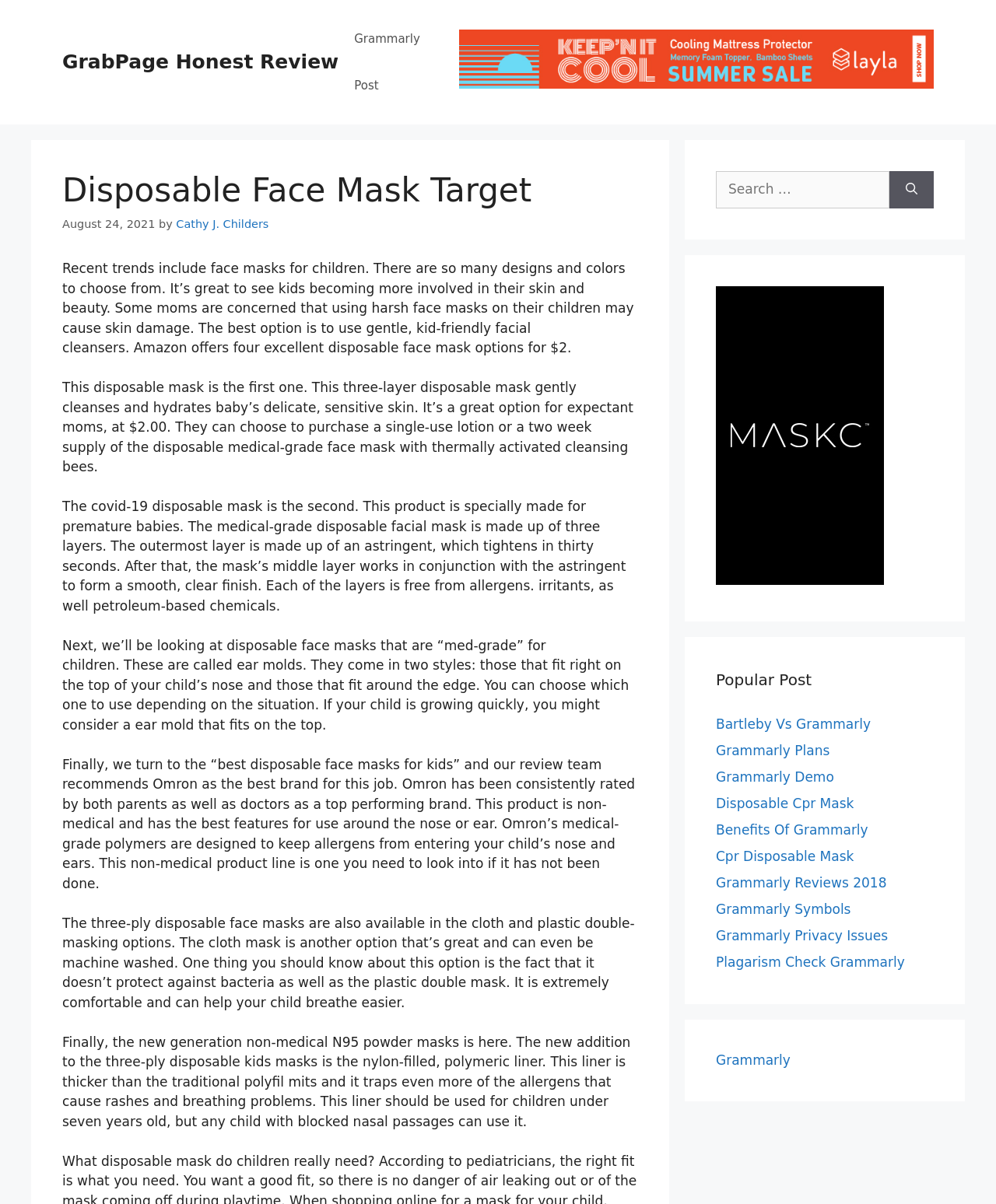Give a concise answer using only one word or phrase for this question:
What is the topic of the article?

Face masks for children